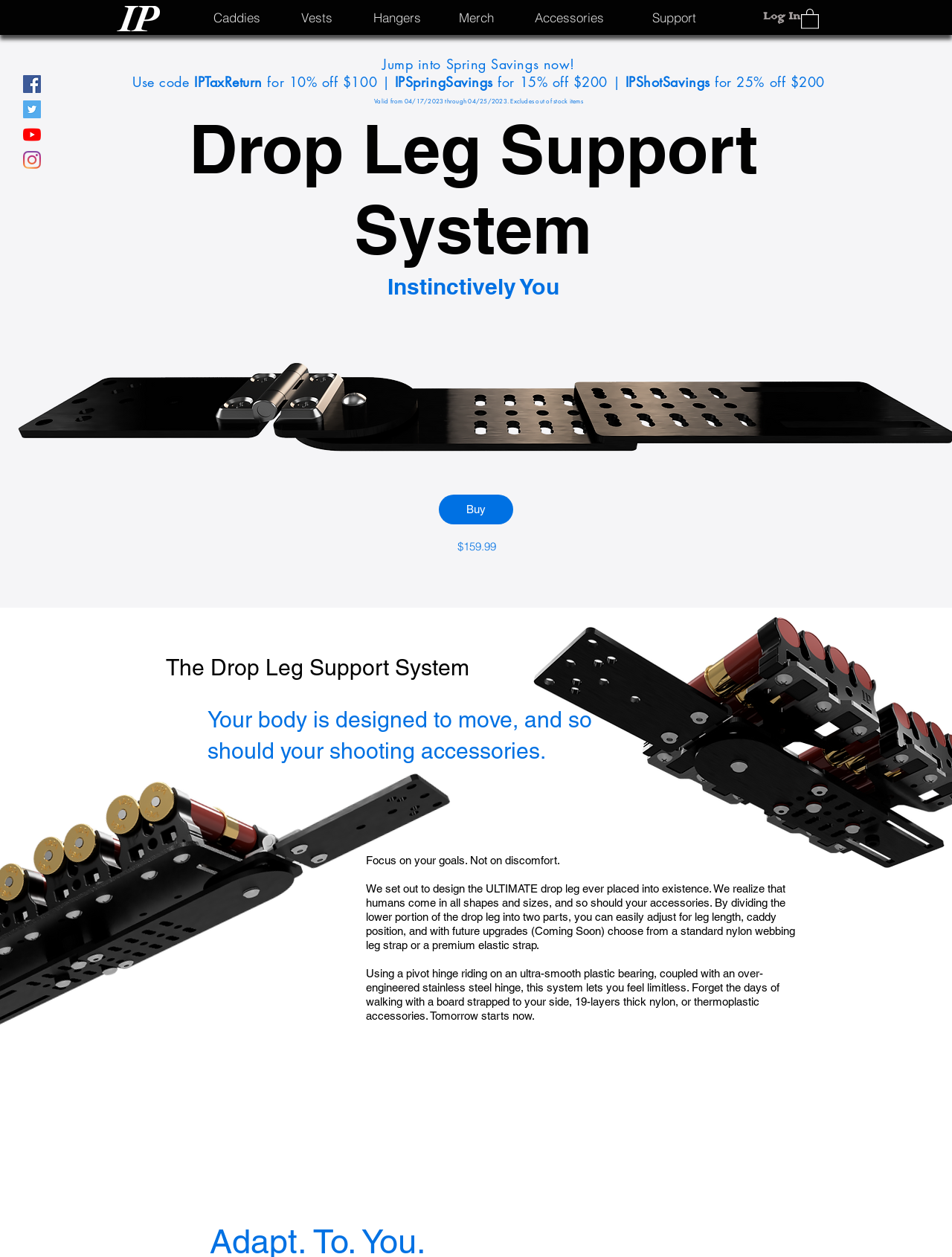Given the description Accessories, predict the bounding box coordinates of the UI element. Ensure the coordinates are in the format (top-left x, top-left y, bottom-right x, bottom-right y) and all values are between 0 and 1.

[0.559, 0.002, 0.637, 0.025]